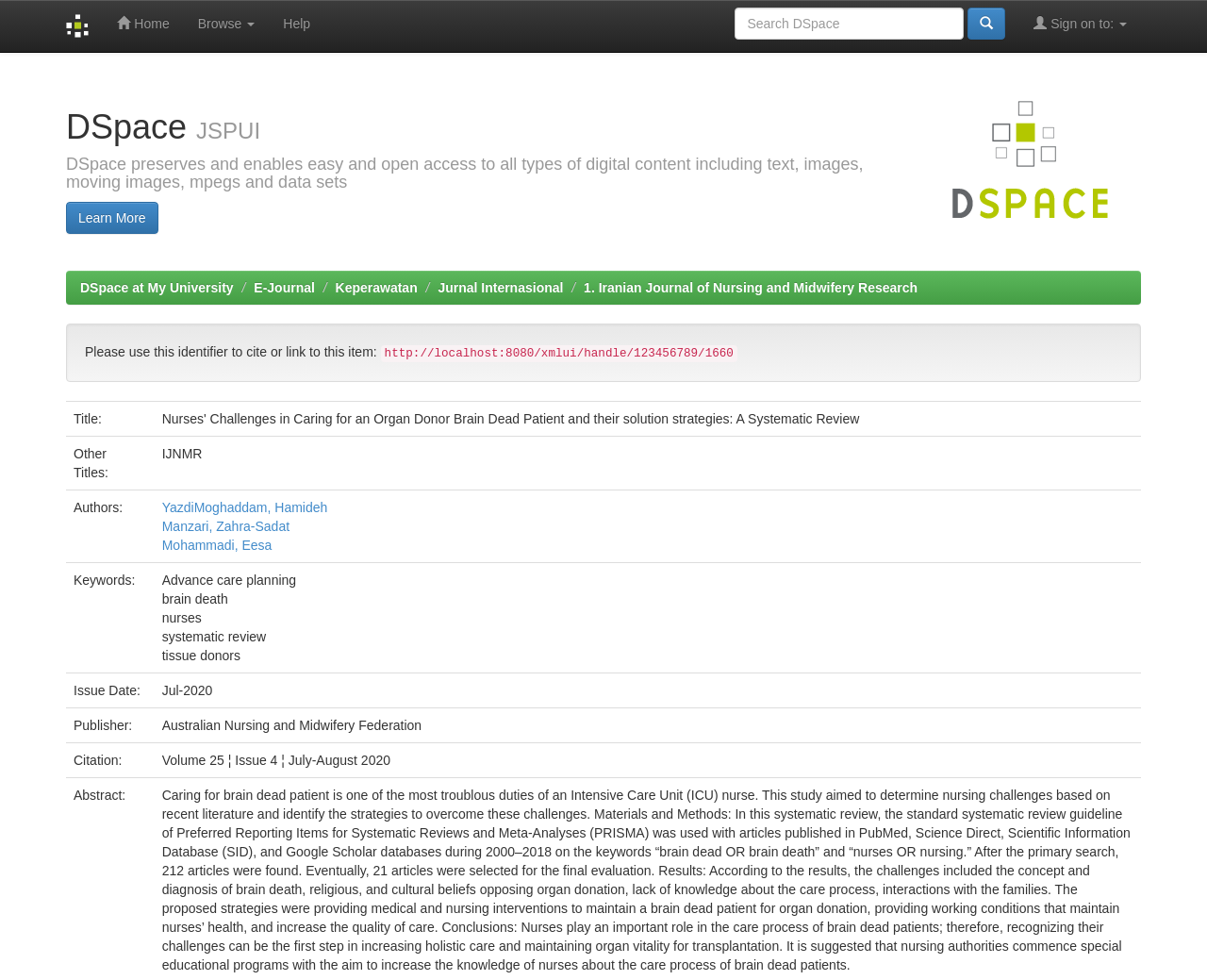Locate the bounding box coordinates of the region to be clicked to comply with the following instruction: "Click on the 'Table of Content' link". The coordinates must be four float numbers between 0 and 1, in the form [left, top, right, bottom].

None